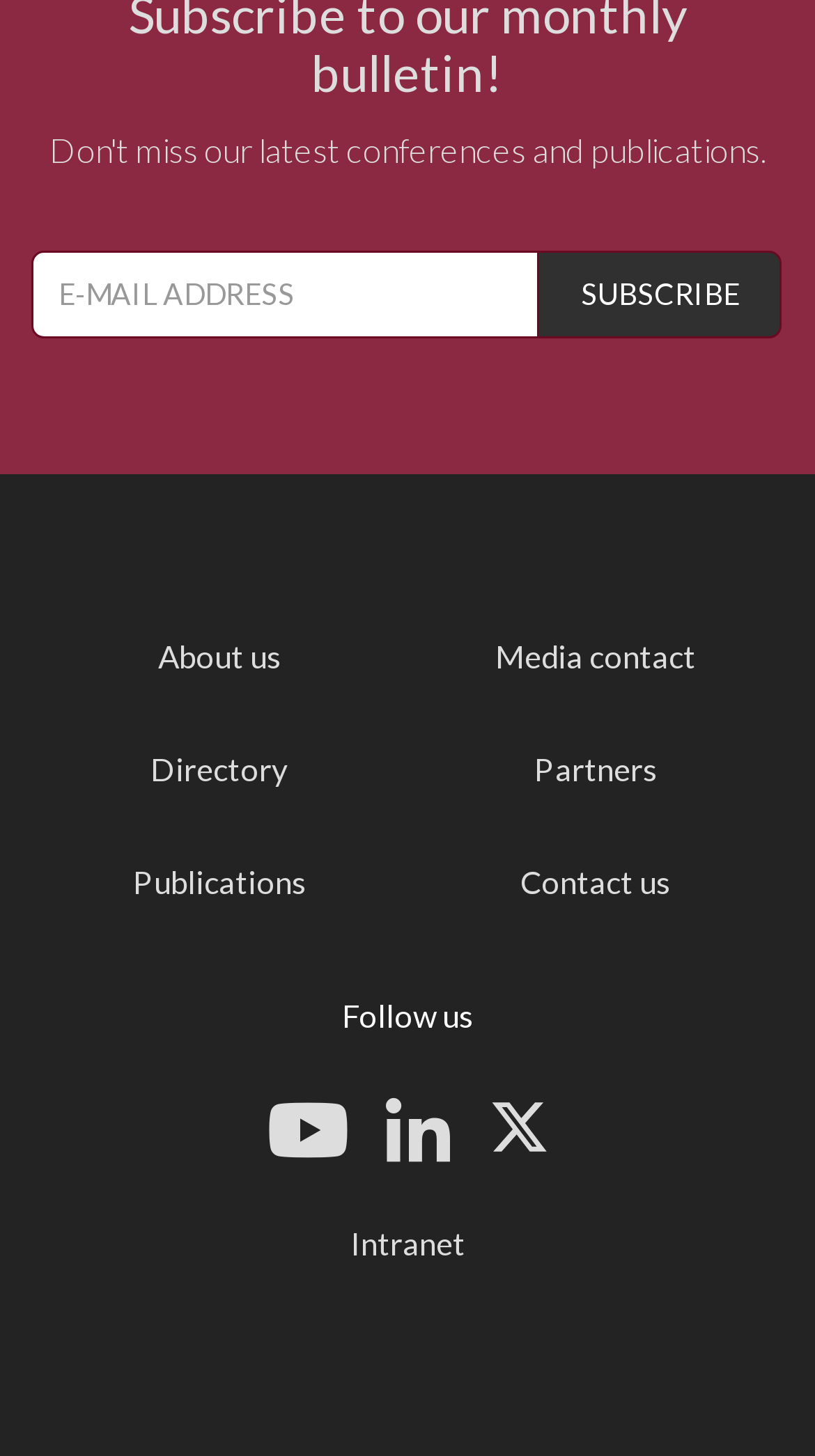Provide a short answer to the following question with just one word or phrase: What is the purpose of the textbox?

E-mail address